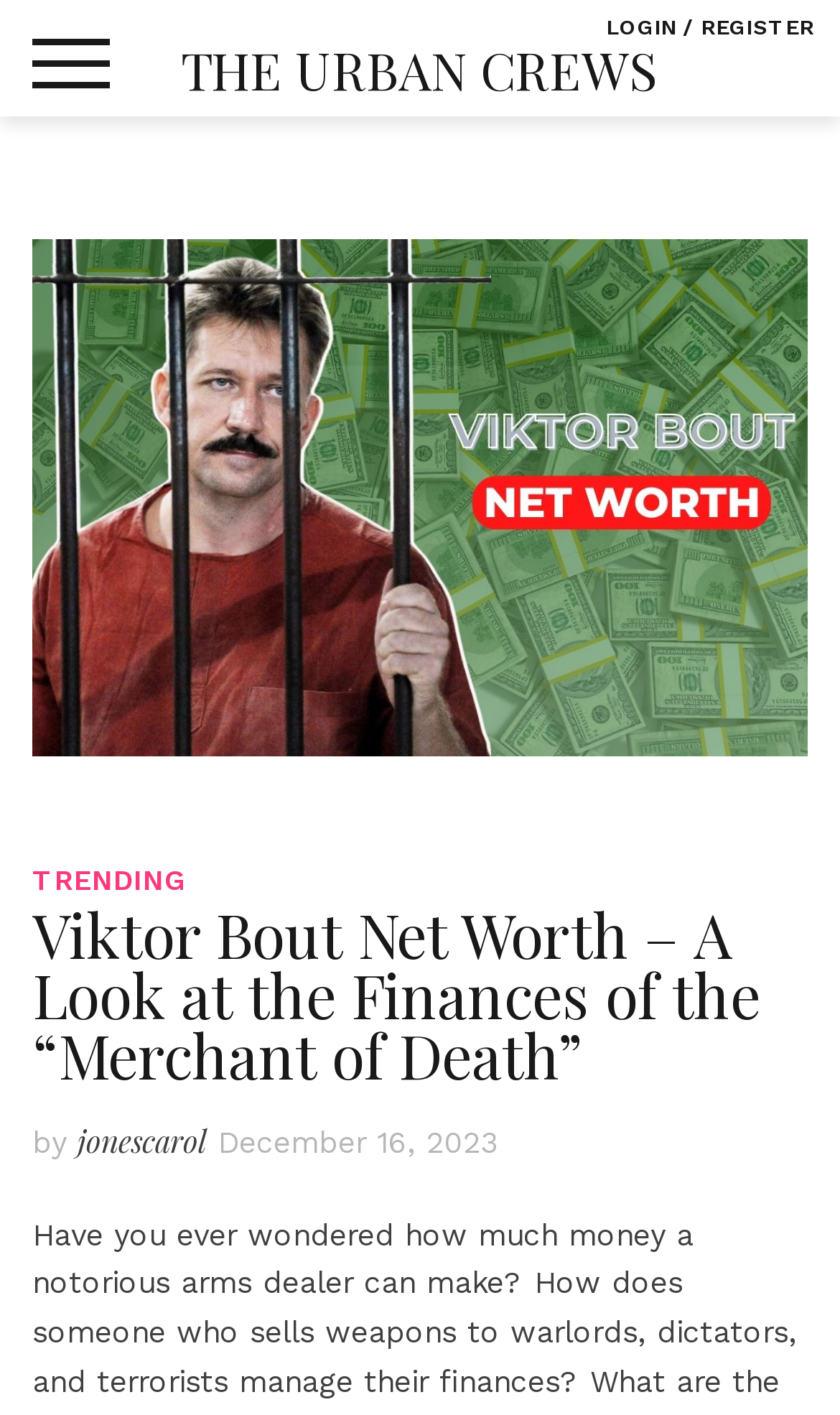Find the bounding box coordinates for the HTML element specified by: "The Urban Crews".

[0.215, 0.024, 0.785, 0.073]